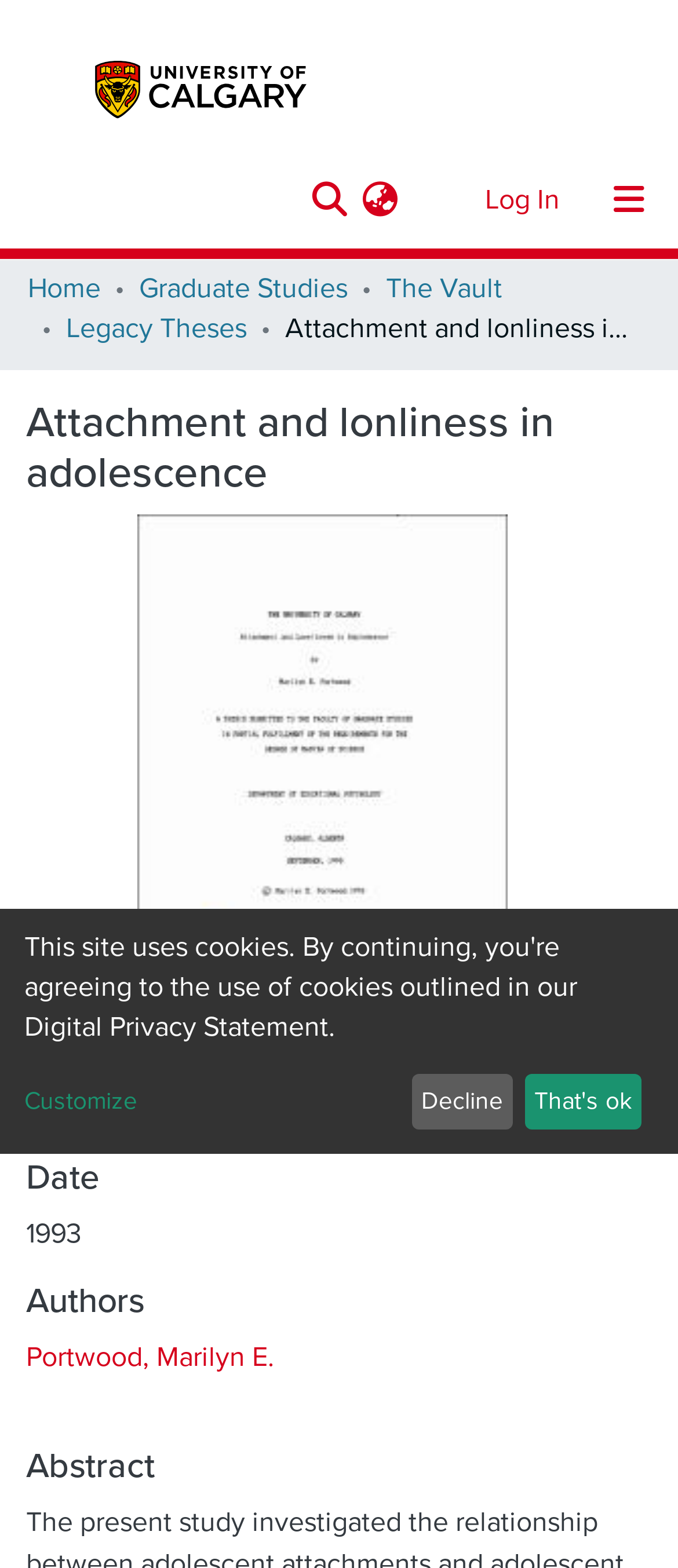Please identify the bounding box coordinates of the element that needs to be clicked to perform the following instruction: "visit Prestige Paintballs website".

None